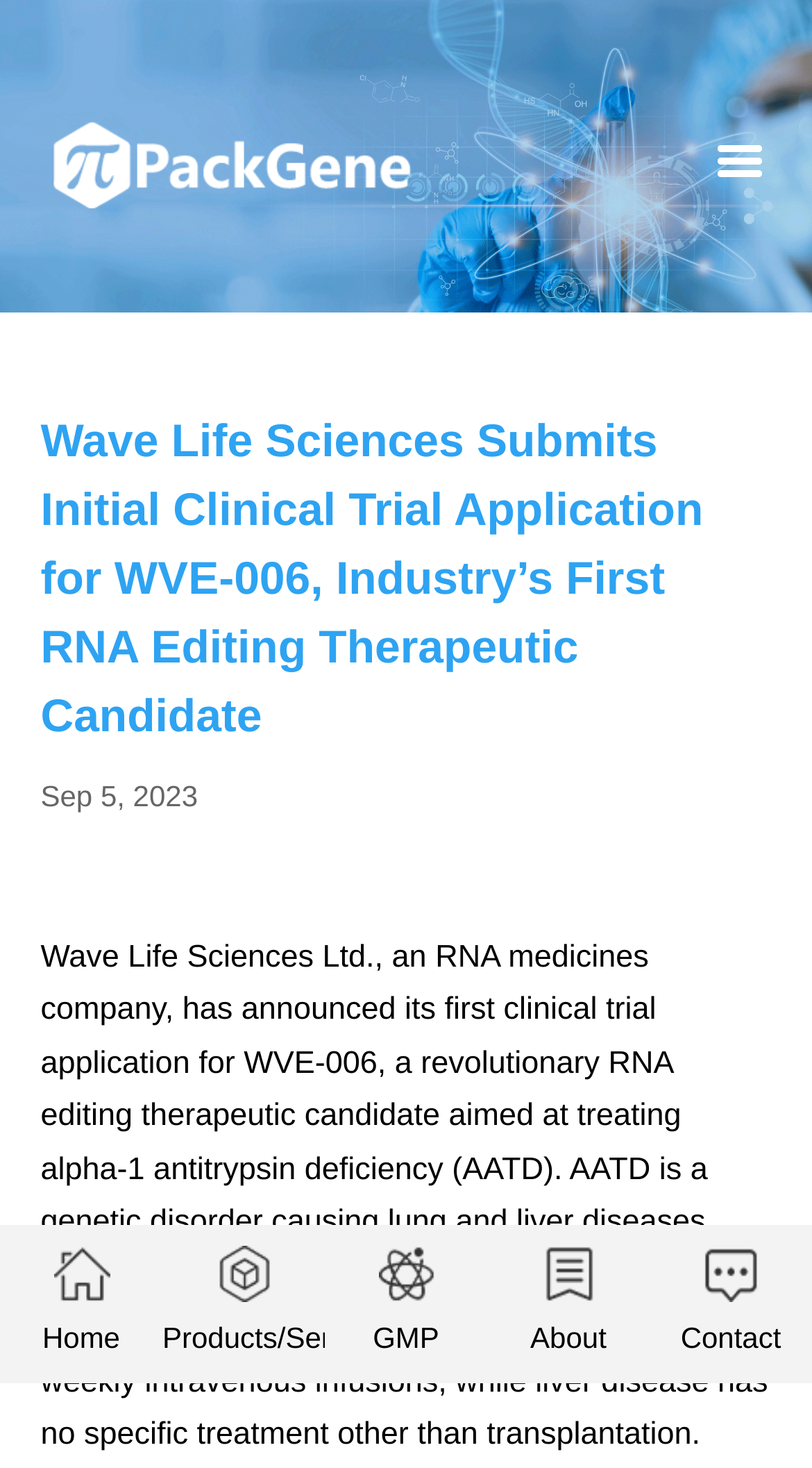What is the logo of PackGene Biotech?
Provide a well-explained and detailed answer to the question.

I found an image element with the text 'PackGene Biotech' which is likely the logo of the company. It is located at the top of the webpage, next to the link 'PackGene Biotech'.